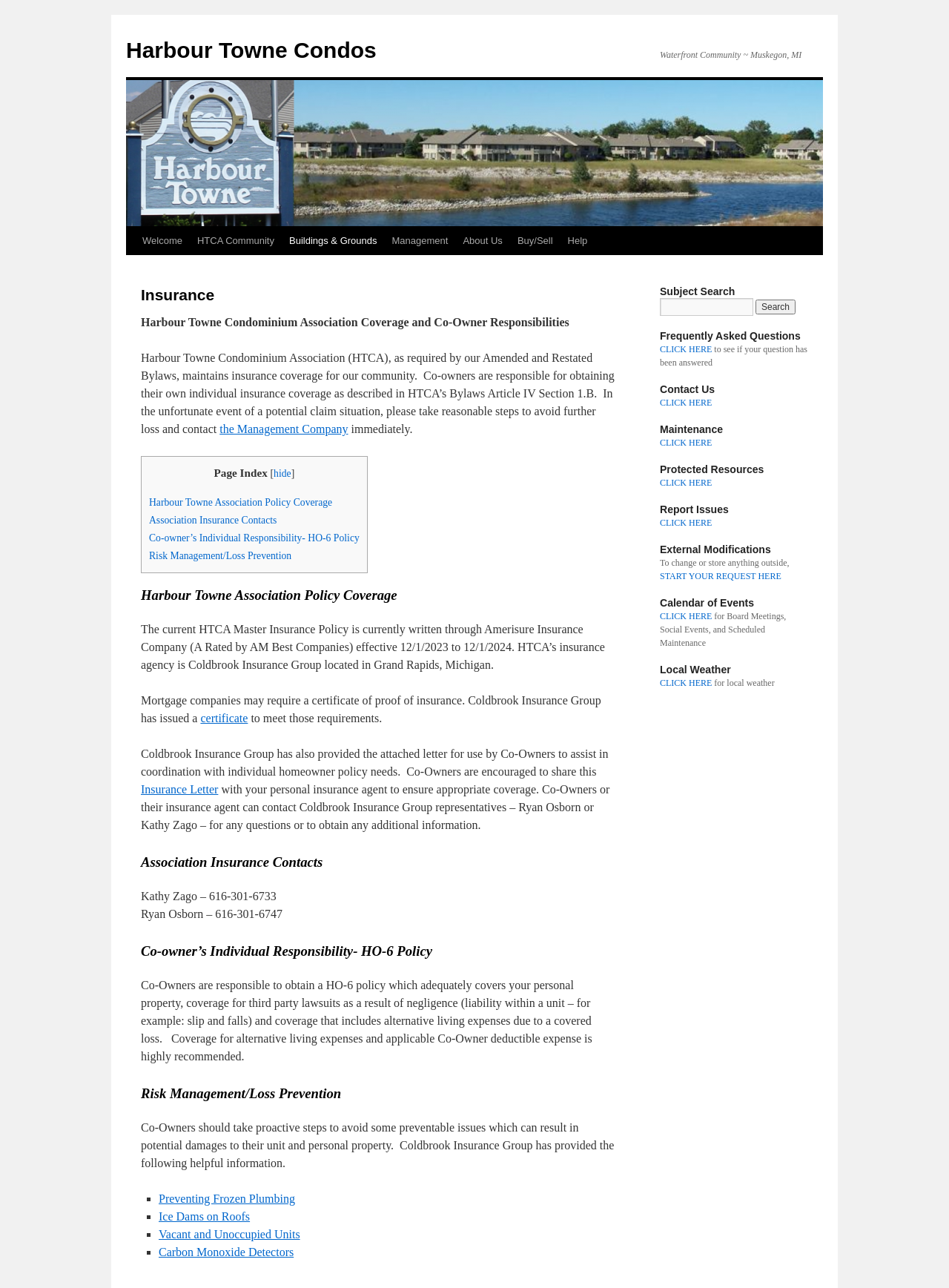What is the purpose of the certificate provided by Coldbrook Insurance Group?
Provide a concise answer using a single word or phrase based on the image.

To meet mortgage company requirements